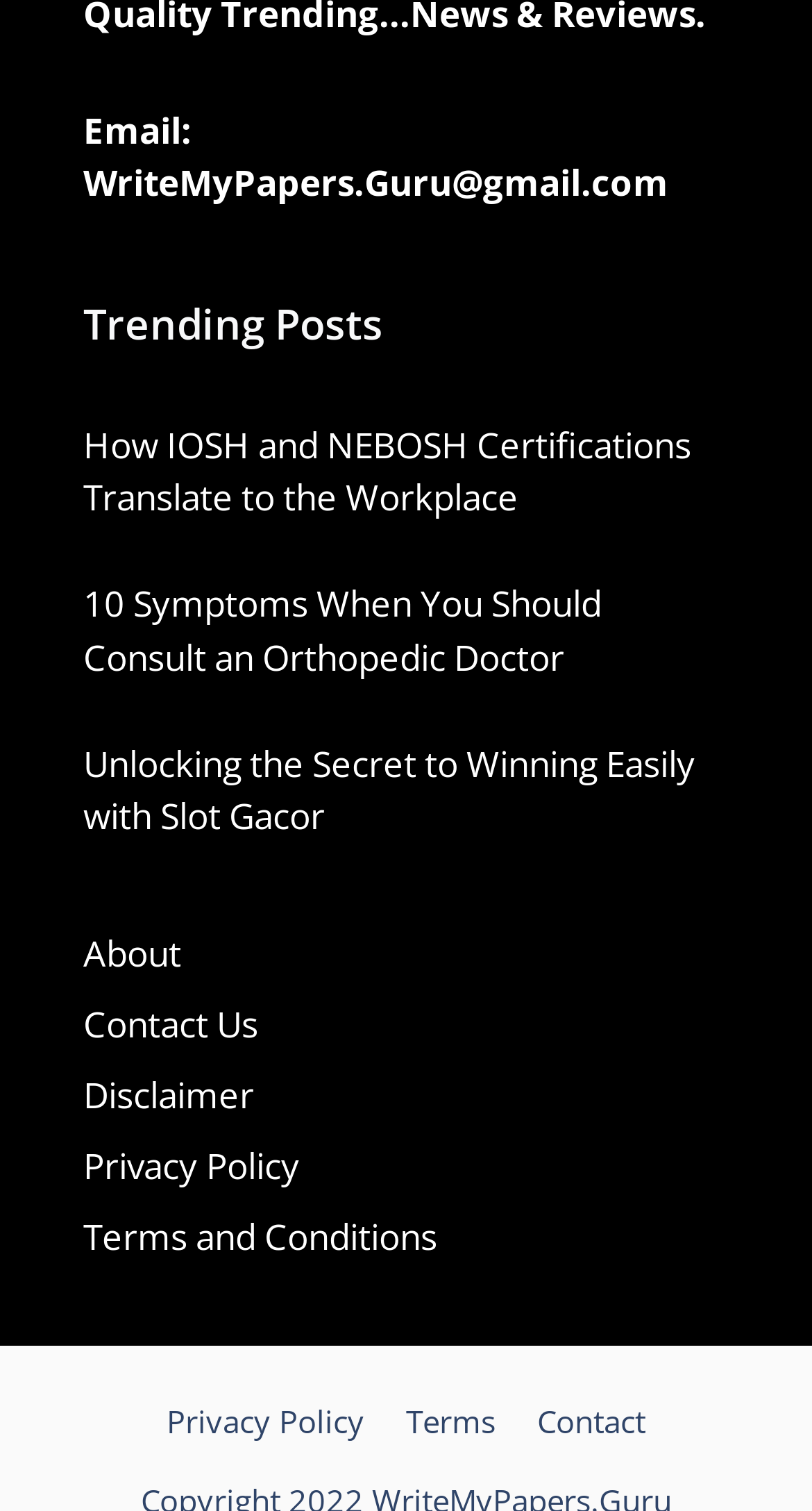Highlight the bounding box of the UI element that corresponds to this description: "Terms and Conditions".

[0.103, 0.802, 0.538, 0.834]